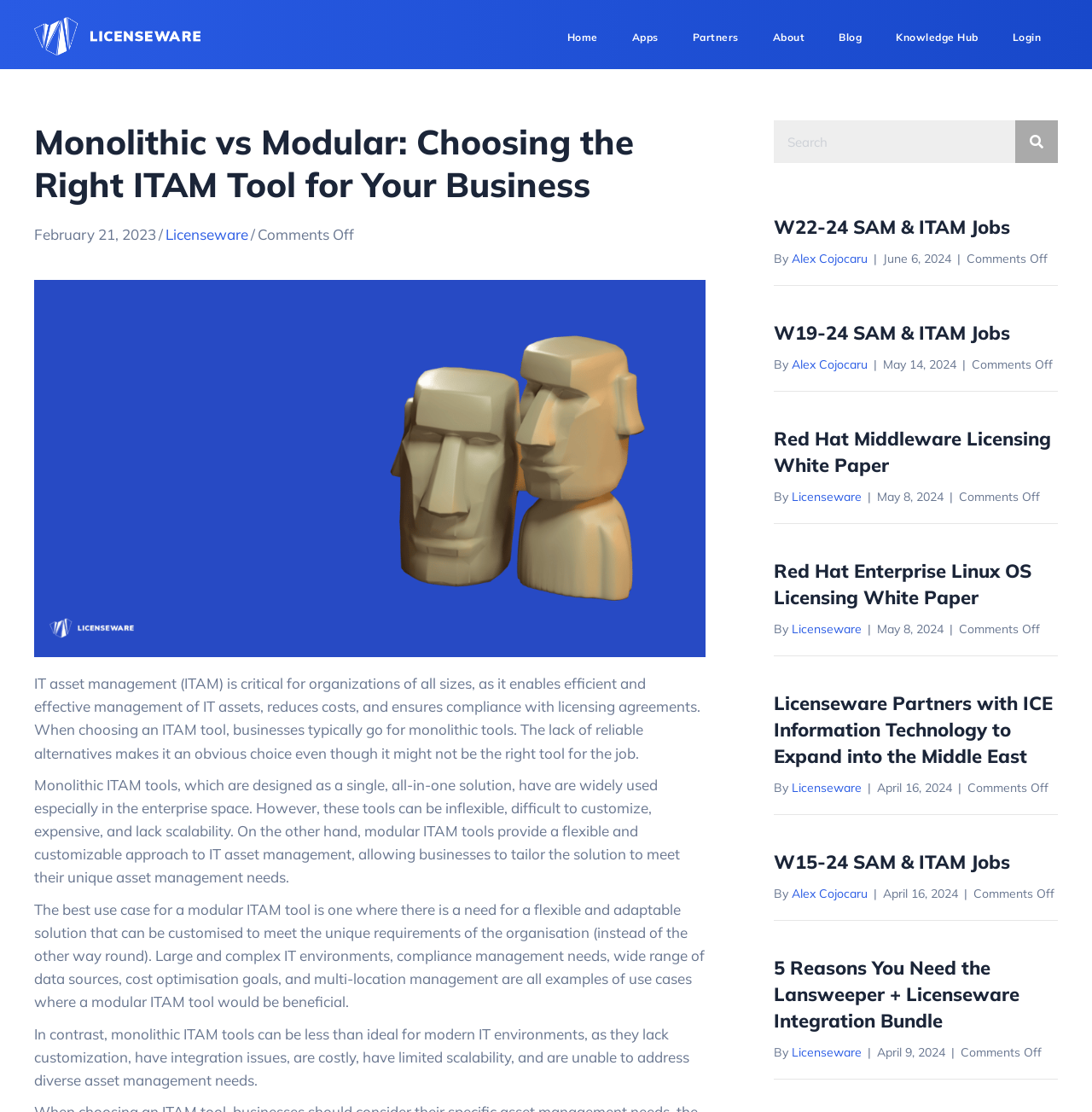How many navigation links are there?
Give a detailed explanation using the information visible in the image.

There are 9 navigation links in the main menu, which are 'Home', 'Apps', 'Partners', 'About', 'Blog', 'Knowledge Hub', and 'Login'.